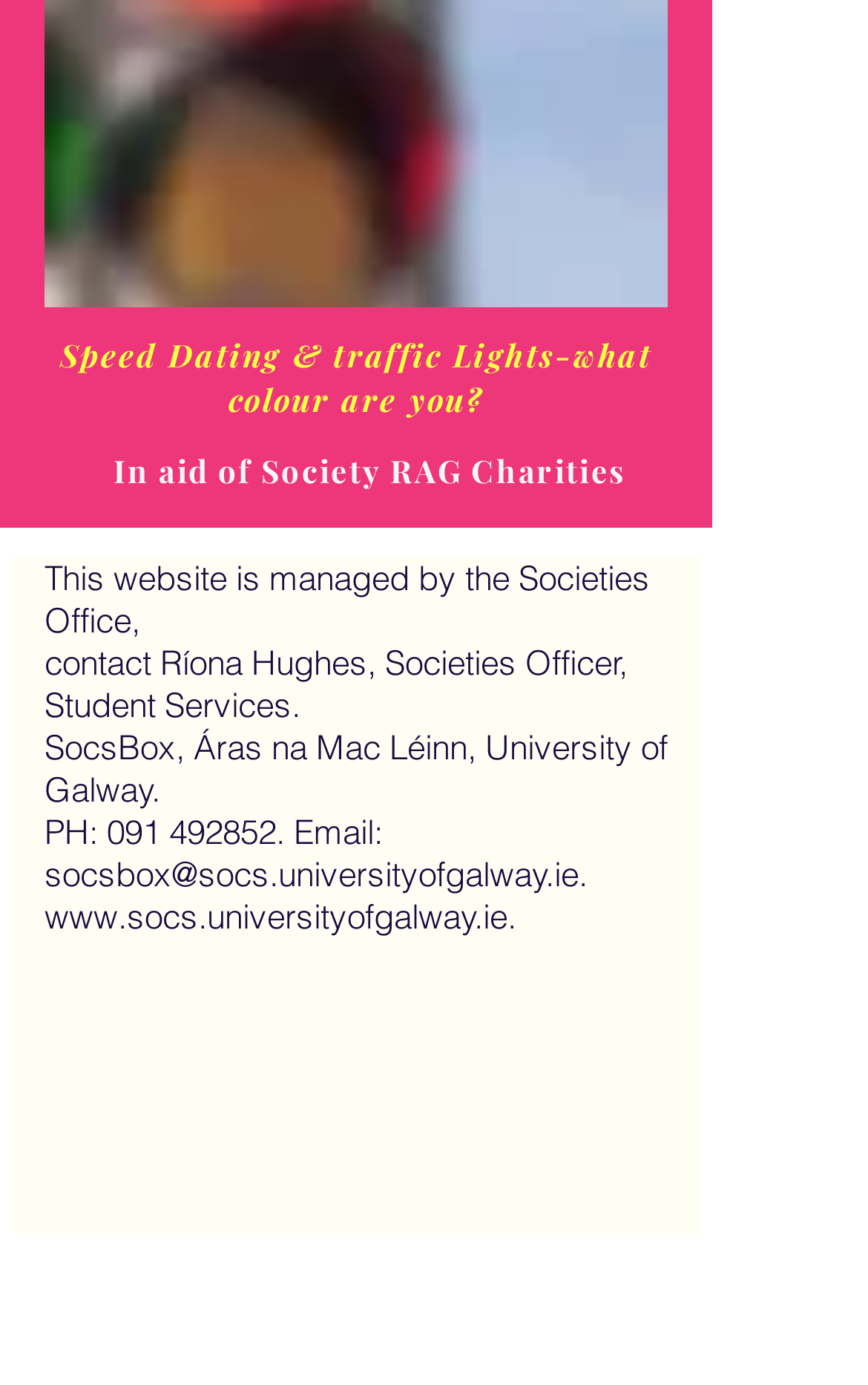What social media platforms are listed?
Please answer using one word or phrase, based on the screenshot.

Facebook, Twitter, Instagram, YouTube